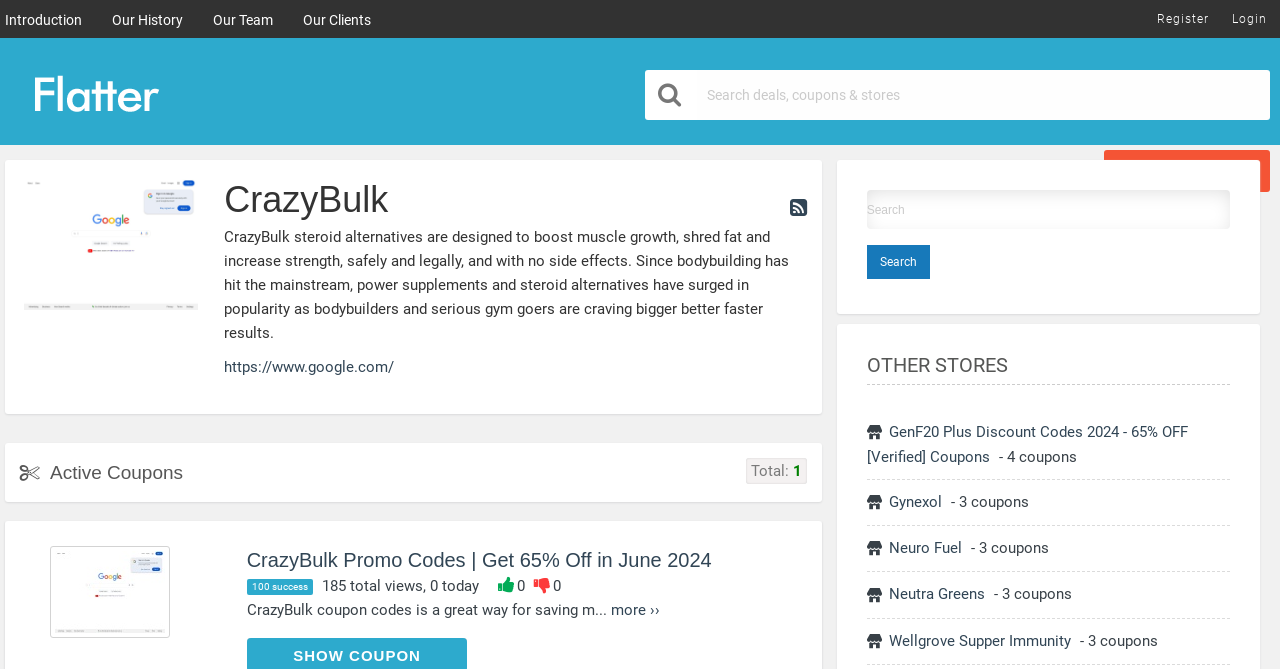Generate a detailed explanation of the webpage's features and information.

This webpage is about CrazyBulk discount codes and promo codes. At the top, there are four links: "Introduction", "Our History", "Our Team", and "Our Clients". On the right side, there are two links: "Register" and "Login". Below these links, there is a search bar with a "Search" button. 

On the left side, there is a section about CrazyBulk, which includes a screenshot of the website, a heading "CrazyBulk", and a paragraph describing the company's products. Below this section, there is a link to the website's RSS feed and a link to Google.

The main content of the webpage is about active coupons, with a heading "Active Coupons" and a text "Total:". Below this, there are several sections, each containing a promo code, a description, and a link to the code. There are also some statistics, such as the number of total views and today's views.

On the right side, there is a search box with a "Search" button, and below it, there is a heading "OTHER STORES" with links to other stores, including GenF20 Plus, Gynexol, Neuro Fuel, Neutra Greens, and Wellgrove Supper Immunity, each with the number of available coupons.